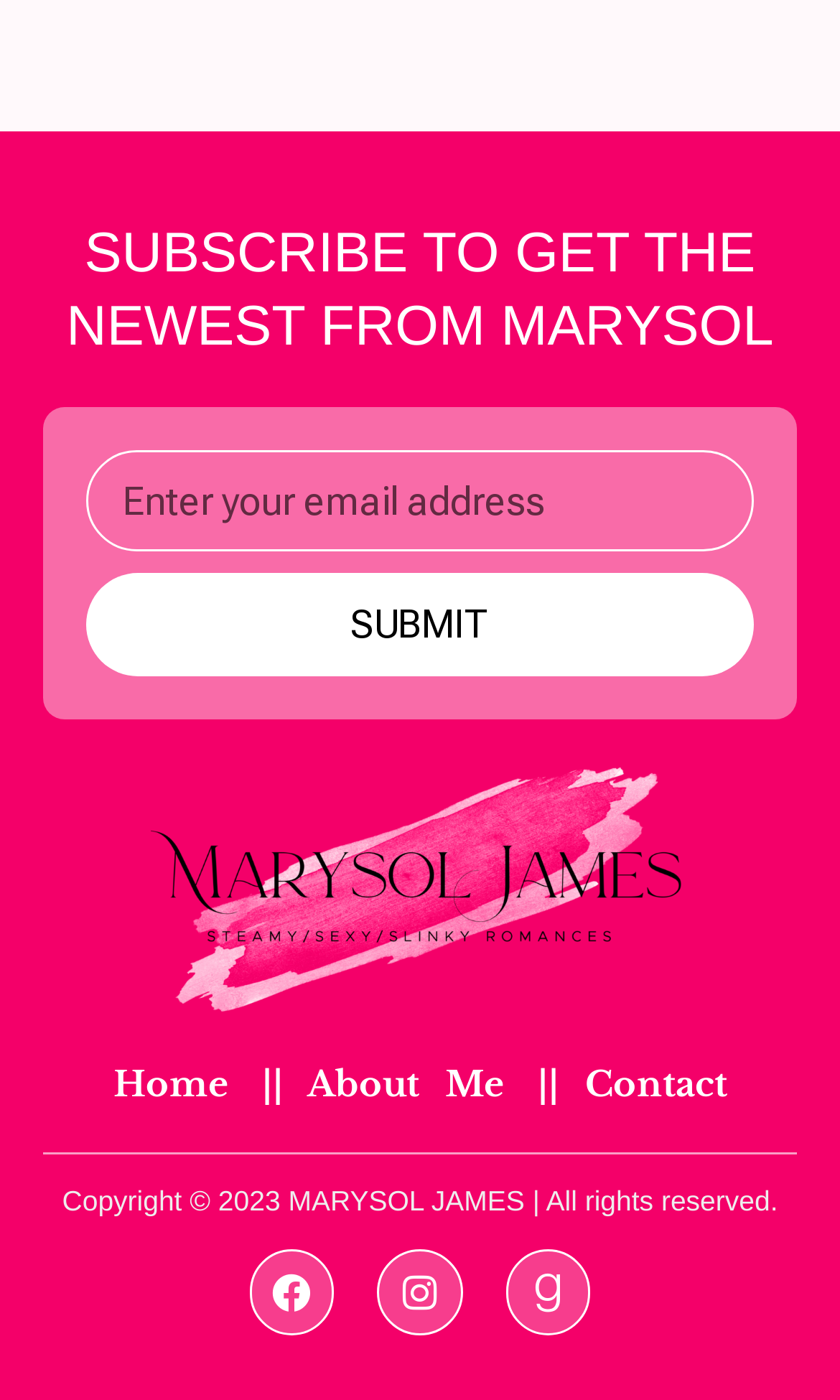What is the copyright year?
Use the image to answer the question with a single word or phrase.

2023